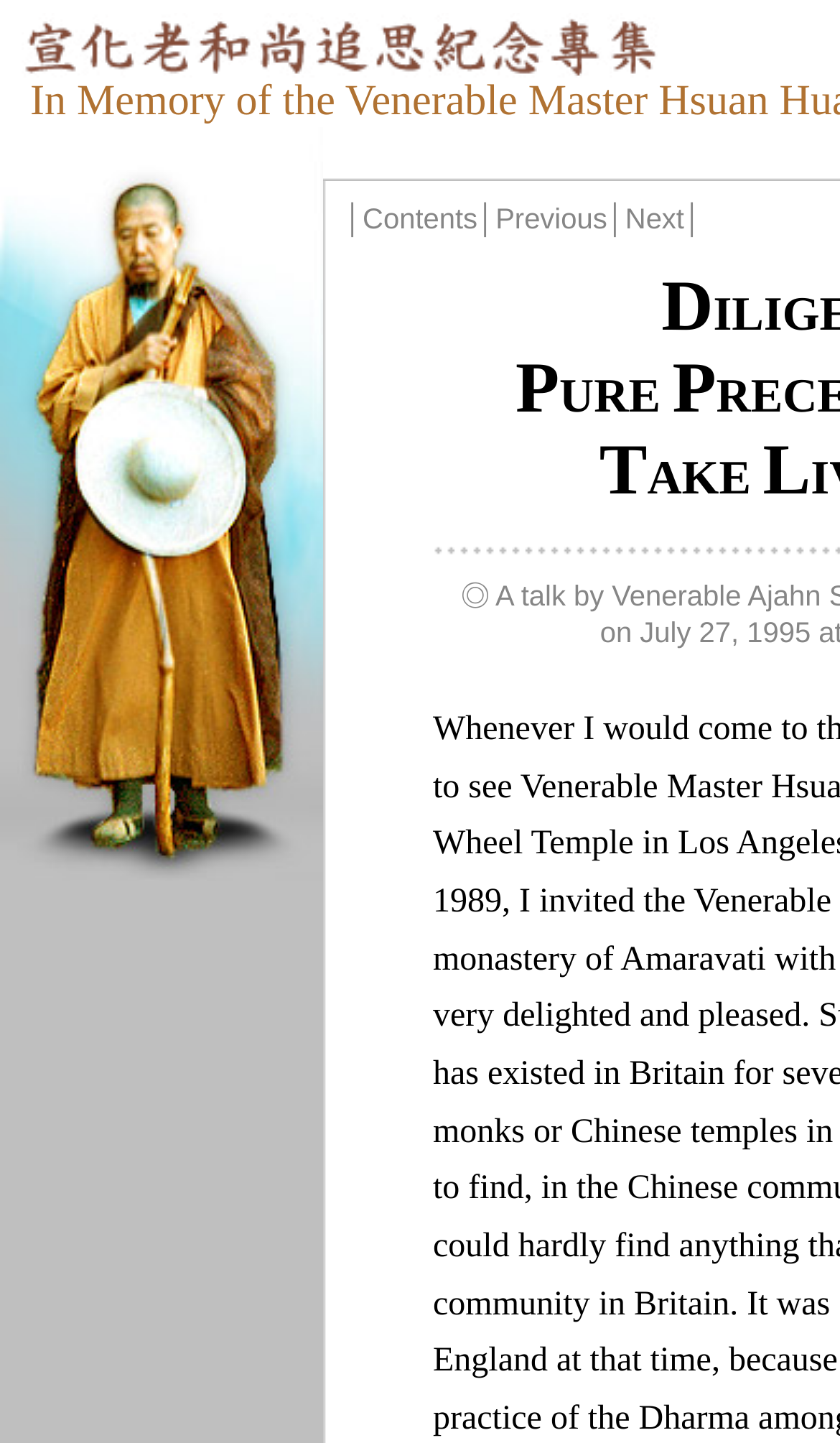Create a full and detailed caption for the entire webpage.

The webpage is a memorial page dedicated to the Venerable Master Hsuan Hua. At the top, there is a prominent link with an accompanying image, both bearing the title "宣化老和尚追思纪念专集 In Memory of the Venerable Master Hsuan Hua". The image is positioned slightly to the right of the top-left corner, while the link is placed to its right, spanning about 81% of the width.

Below the title, there is a larger image of the Venerable Master Hsuan Hua, taking up about 38.5% of the width and 52.3% of the height.

Underneath the image, there are three links: "Contents", "Previous", and "Next", aligned horizontally and spaced evenly. The "Contents" link is positioned about 43.2% from the left edge, while the "Previous" and "Next" links are placed at 59% and 74.4% from the left edge, respectively. A vertical bar "│" is situated to the right of the "Next" link.

Overall, the webpage has a simple and organized layout, with a clear focus on the memorial title and the image of the Venerable Master Hsuan Hua.